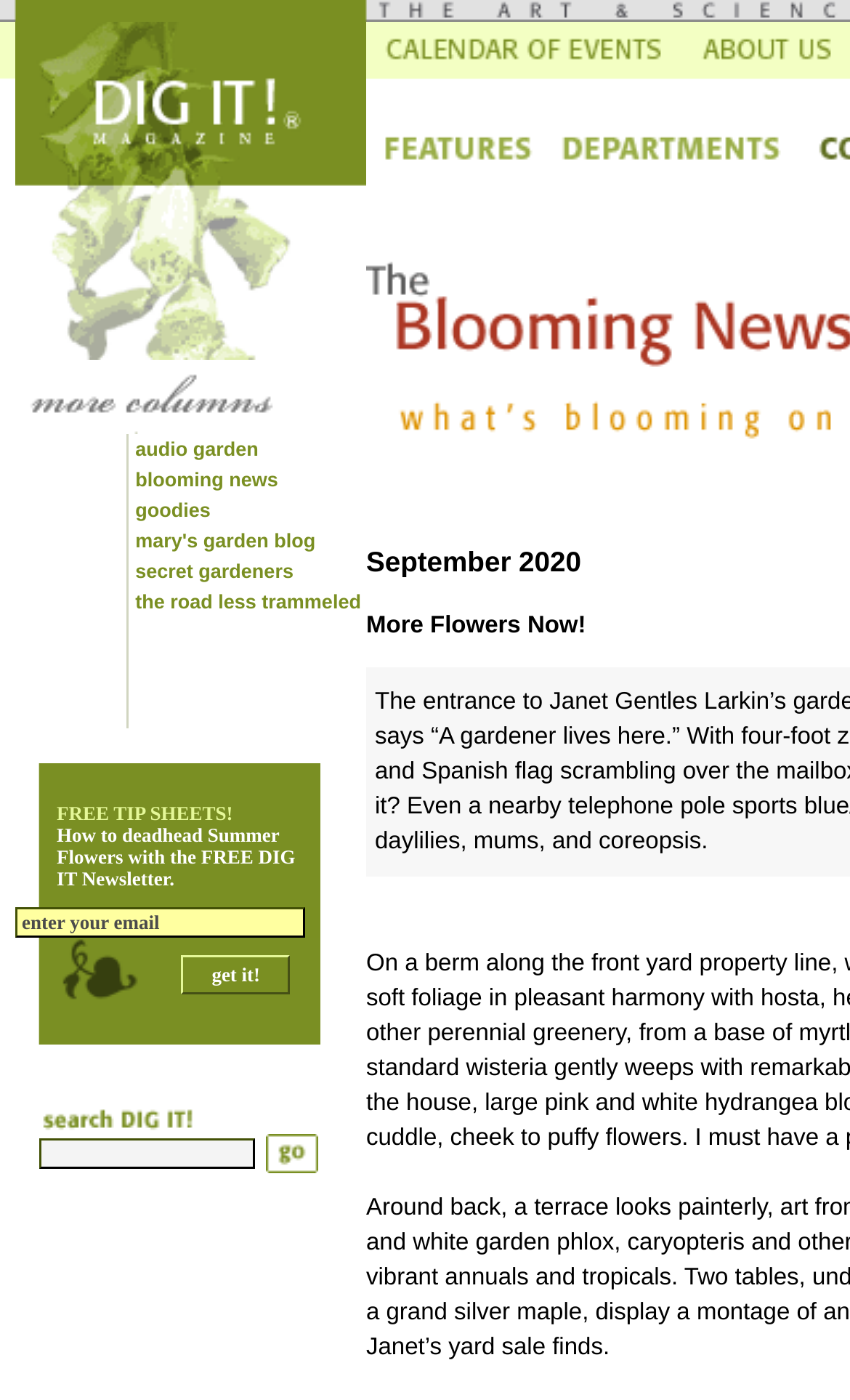Determine the bounding box coordinates of the clickable region to execute the instruction: "click the 'audio garden' link". The coordinates should be four float numbers between 0 and 1, denoted as [left, top, right, bottom].

[0.159, 0.313, 0.304, 0.329]